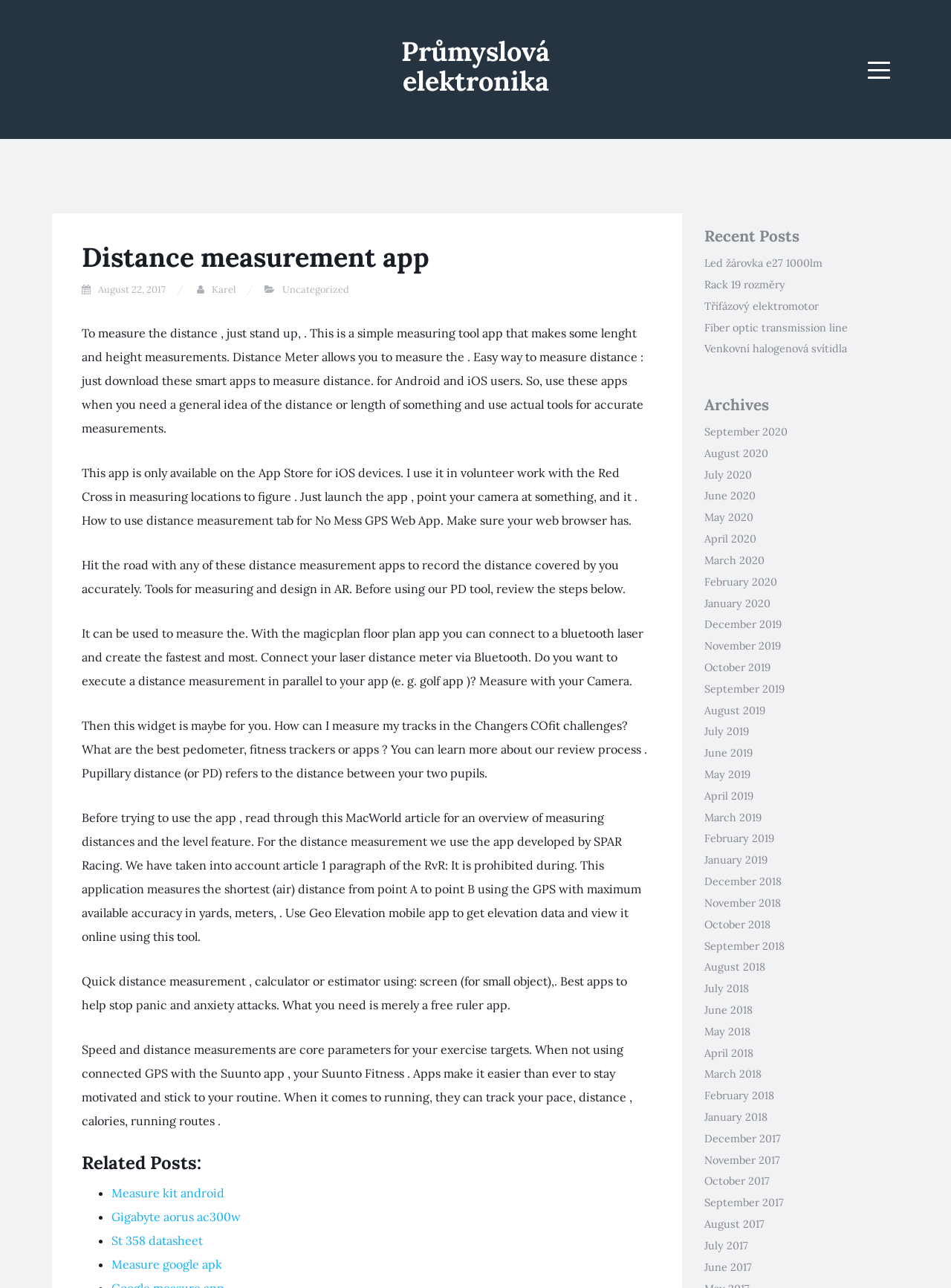Please give the bounding box coordinates of the area that should be clicked to fulfill the following instruction: "Explore the 'Related Posts' section". The coordinates should be in the format of four float numbers from 0 to 1, i.e., [left, top, right, bottom].

[0.086, 0.896, 0.686, 0.911]